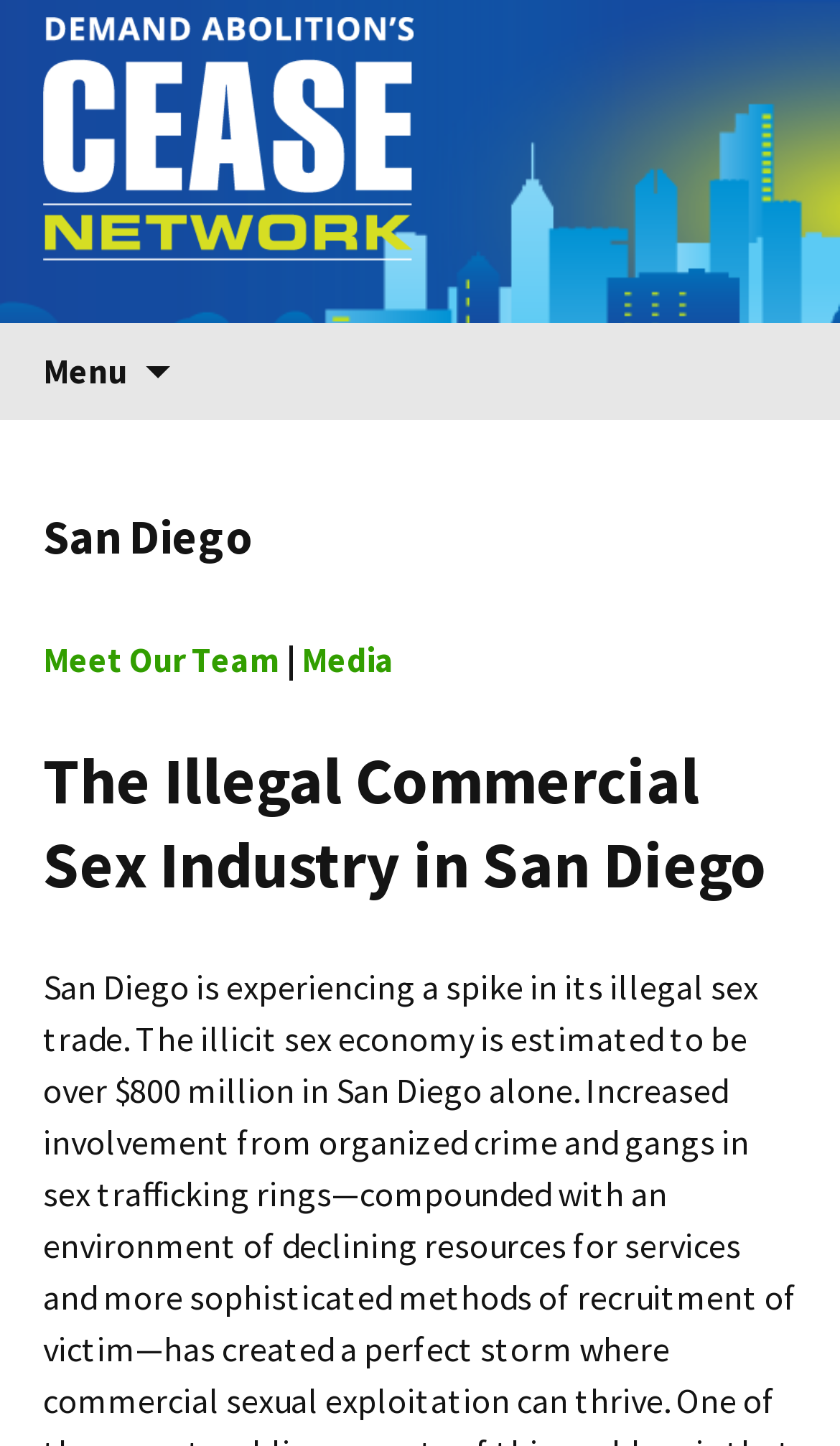Locate the bounding box of the UI element with the following description: "Meet Our Team".

[0.051, 0.44, 0.333, 0.47]